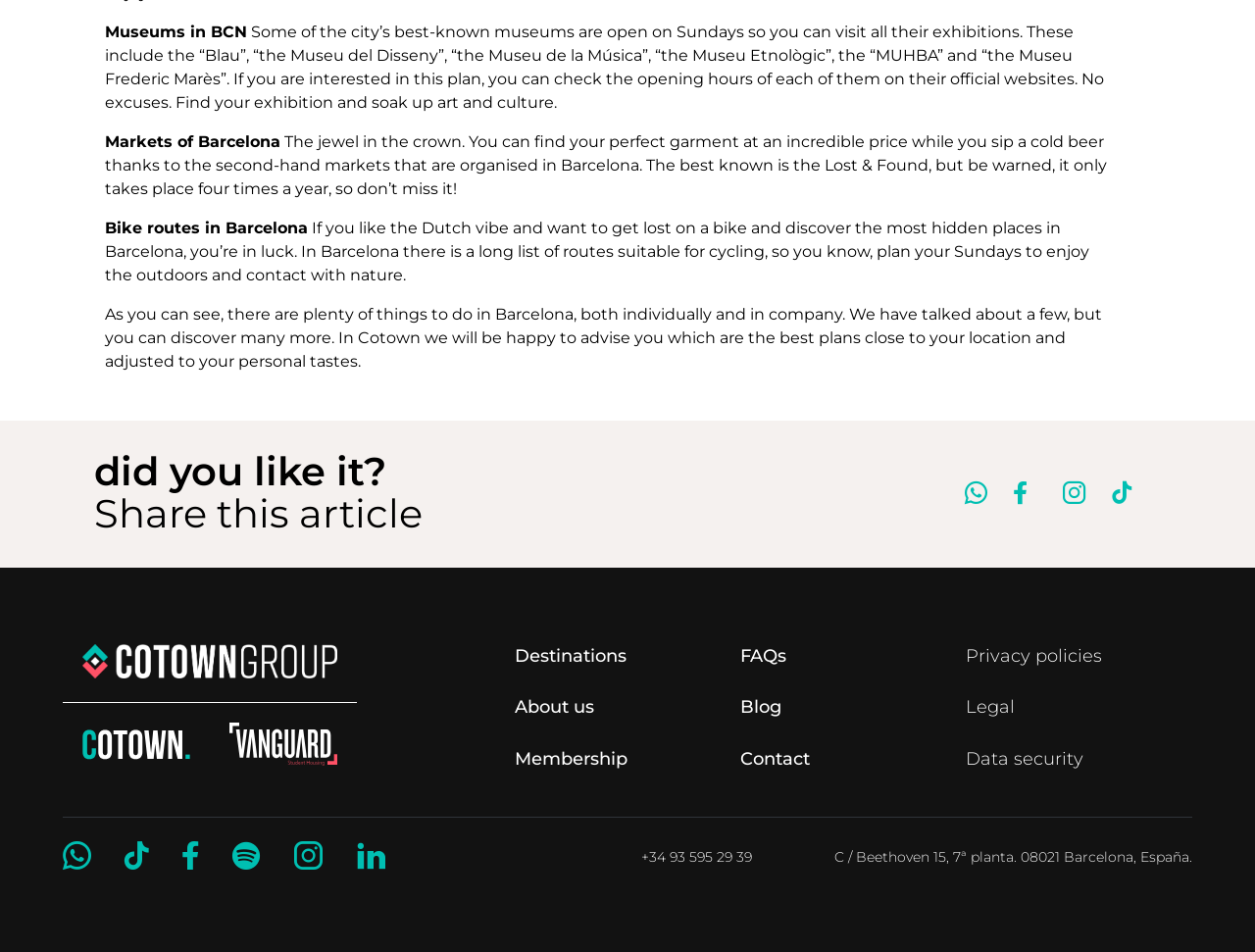Can you identify the bounding box coordinates of the clickable region needed to carry out this instruction: 'Click on the 'Blog' link'? The coordinates should be four float numbers within the range of 0 to 1, stated as [left, top, right, bottom].

[0.59, 0.732, 0.623, 0.754]